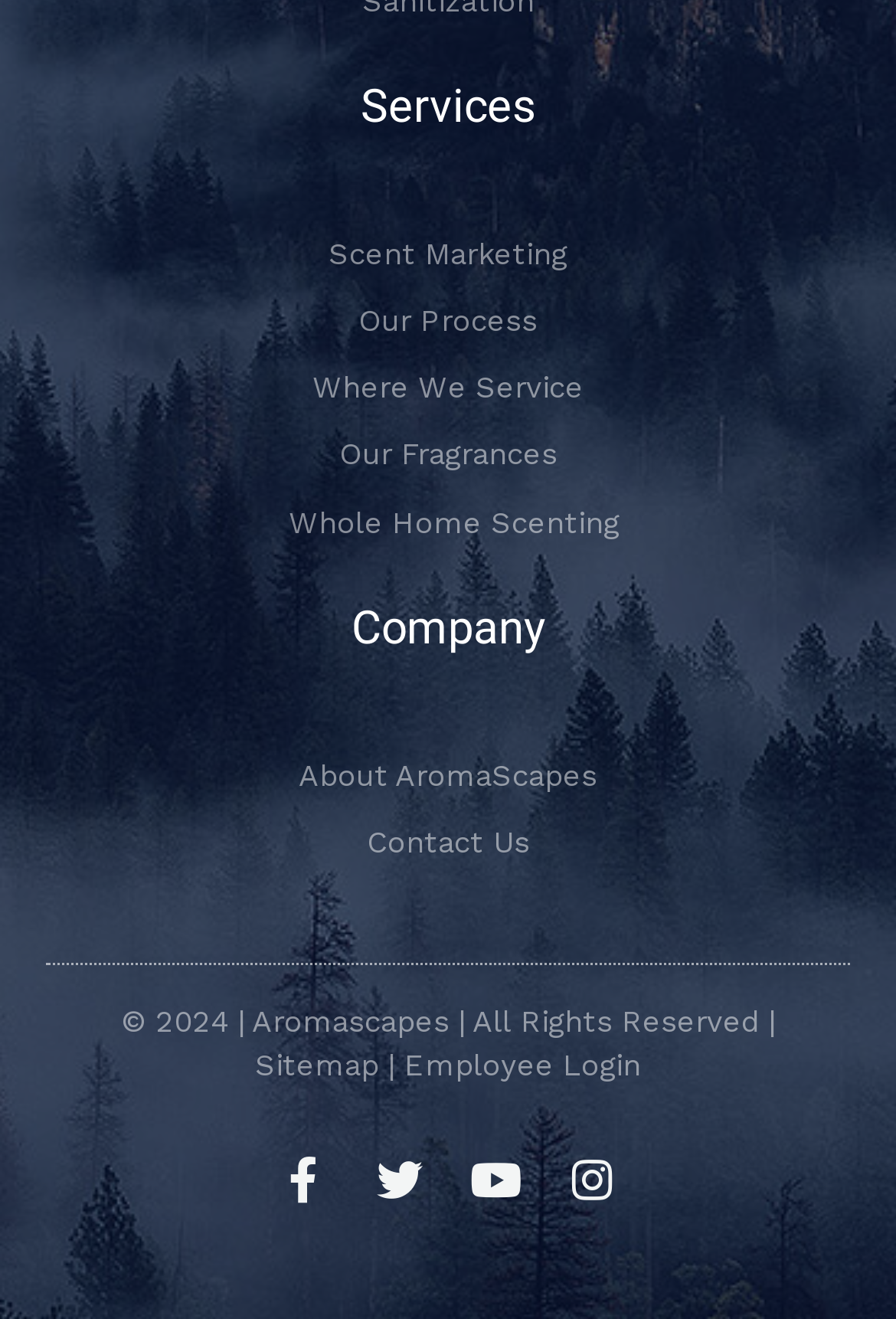Identify the bounding box coordinates of the specific part of the webpage to click to complete this instruction: "View scent marketing services".

[0.077, 0.172, 0.923, 0.214]